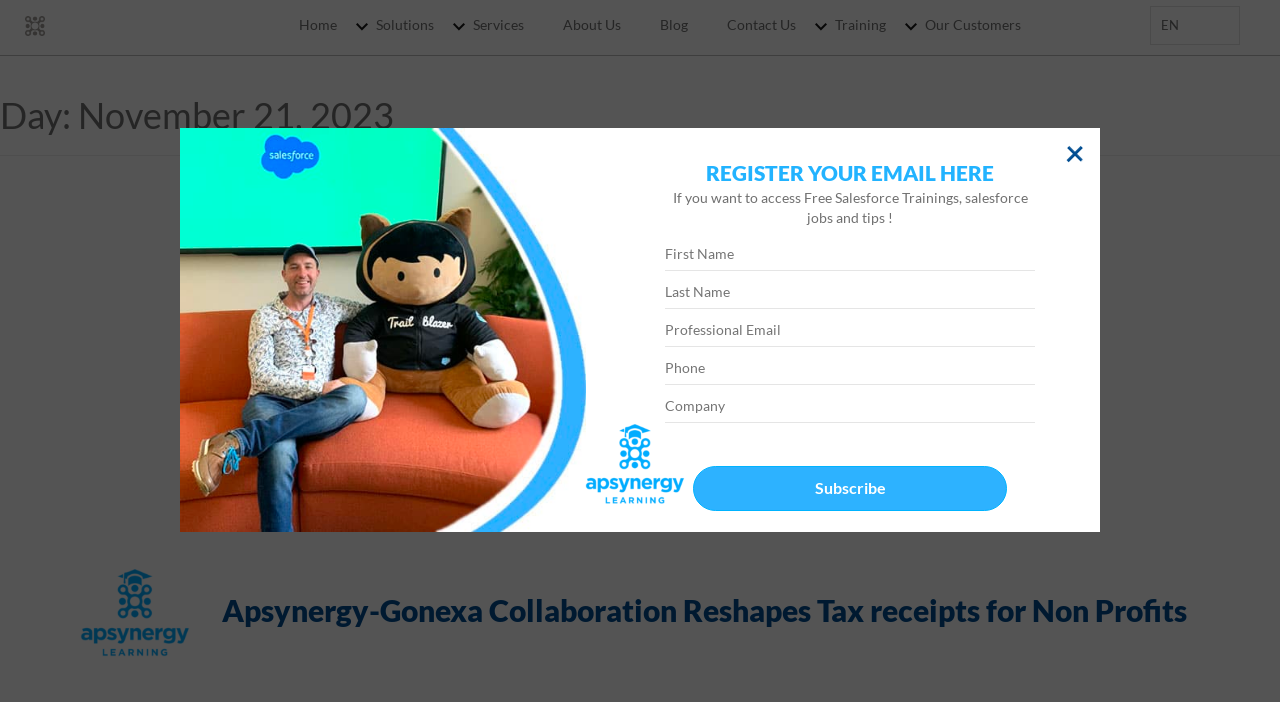What is the logo at the top-left corner of the webpage?
Using the image, respond with a single word or phrase.

Apsynergy-Logo